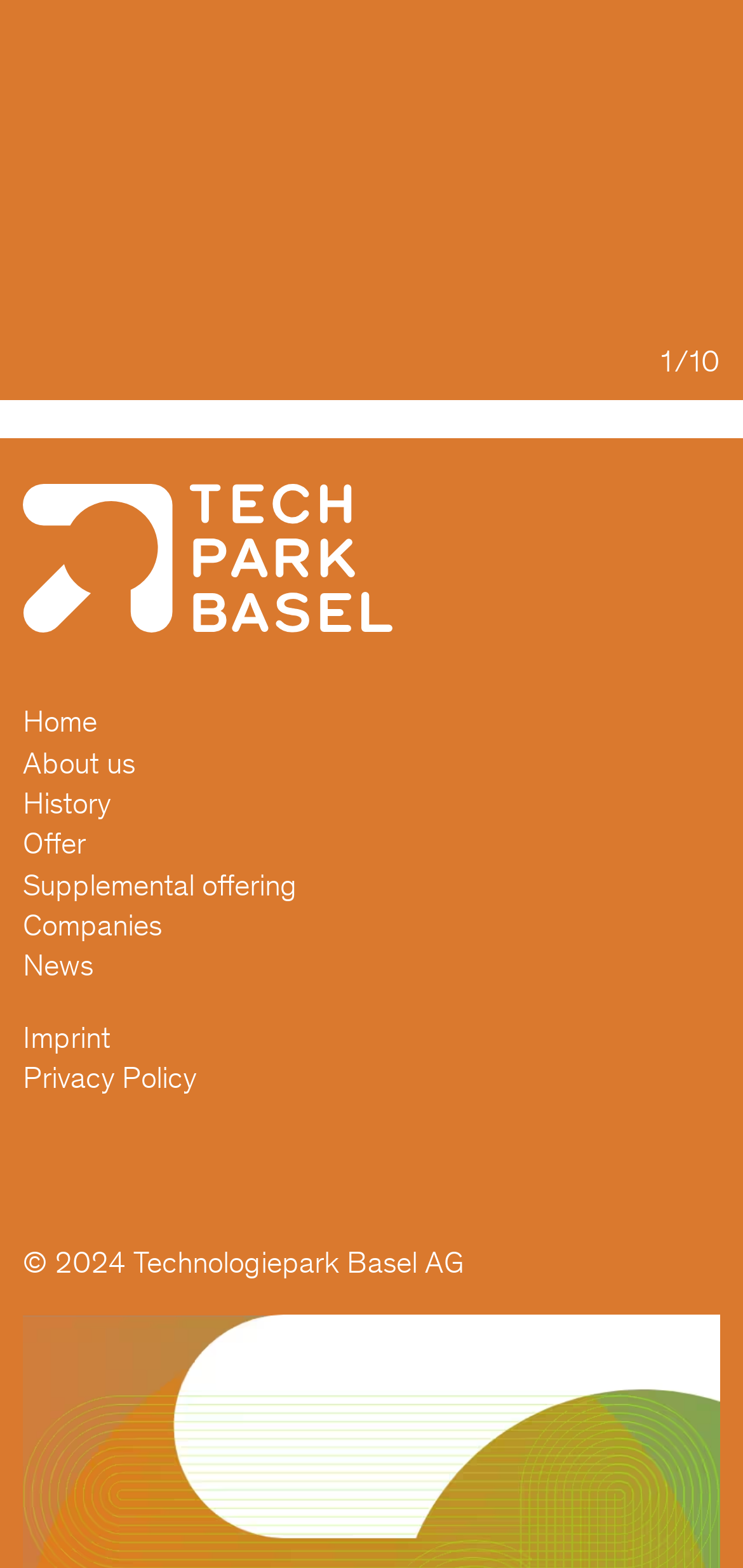Find the bounding box coordinates of the element's region that should be clicked in order to follow the given instruction: "read company information". The coordinates should consist of four float numbers between 0 and 1, i.e., [left, top, right, bottom].

[0.031, 0.577, 0.969, 0.603]